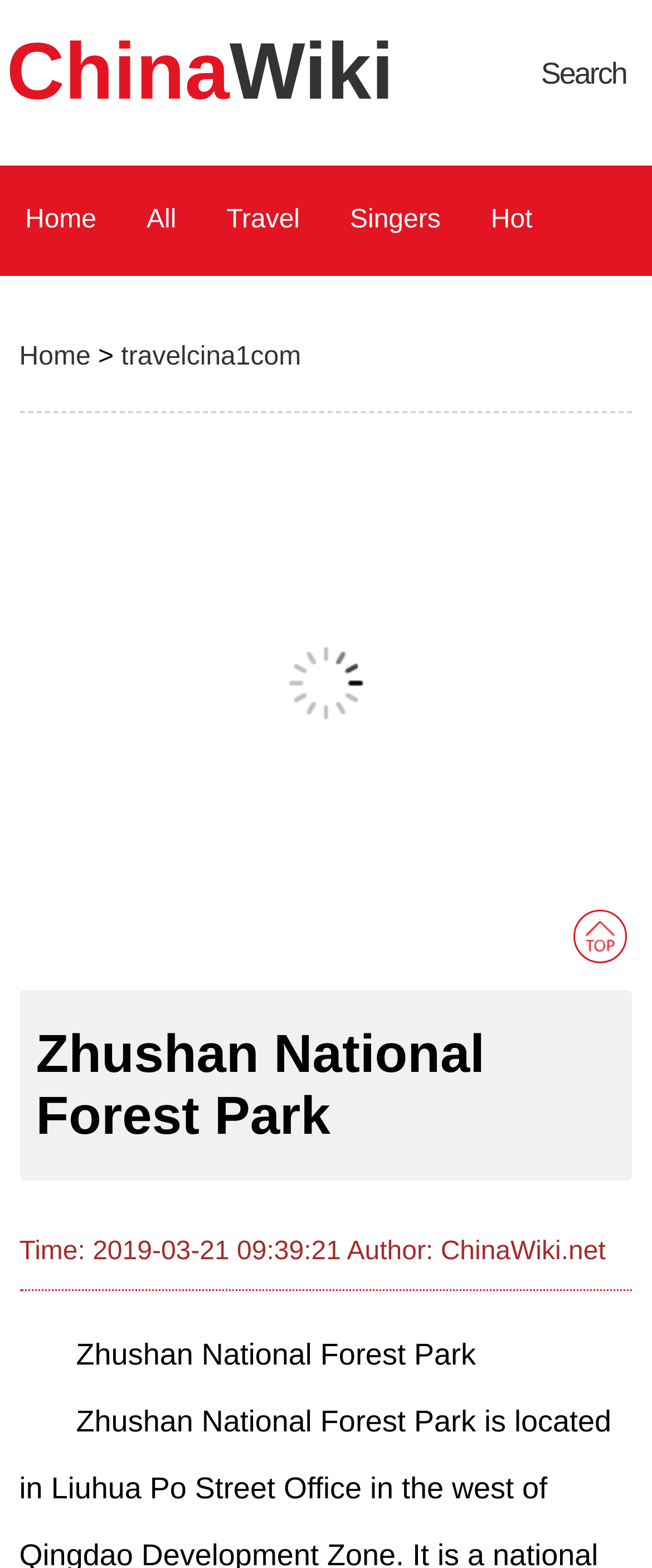What is the name of the national forest park?
Using the image as a reference, answer the question in detail.

The question asks for the name of the national forest park. By looking at the webpage, we can find the heading 'Zhushan National Forest Park' which is the name of the national forest park.